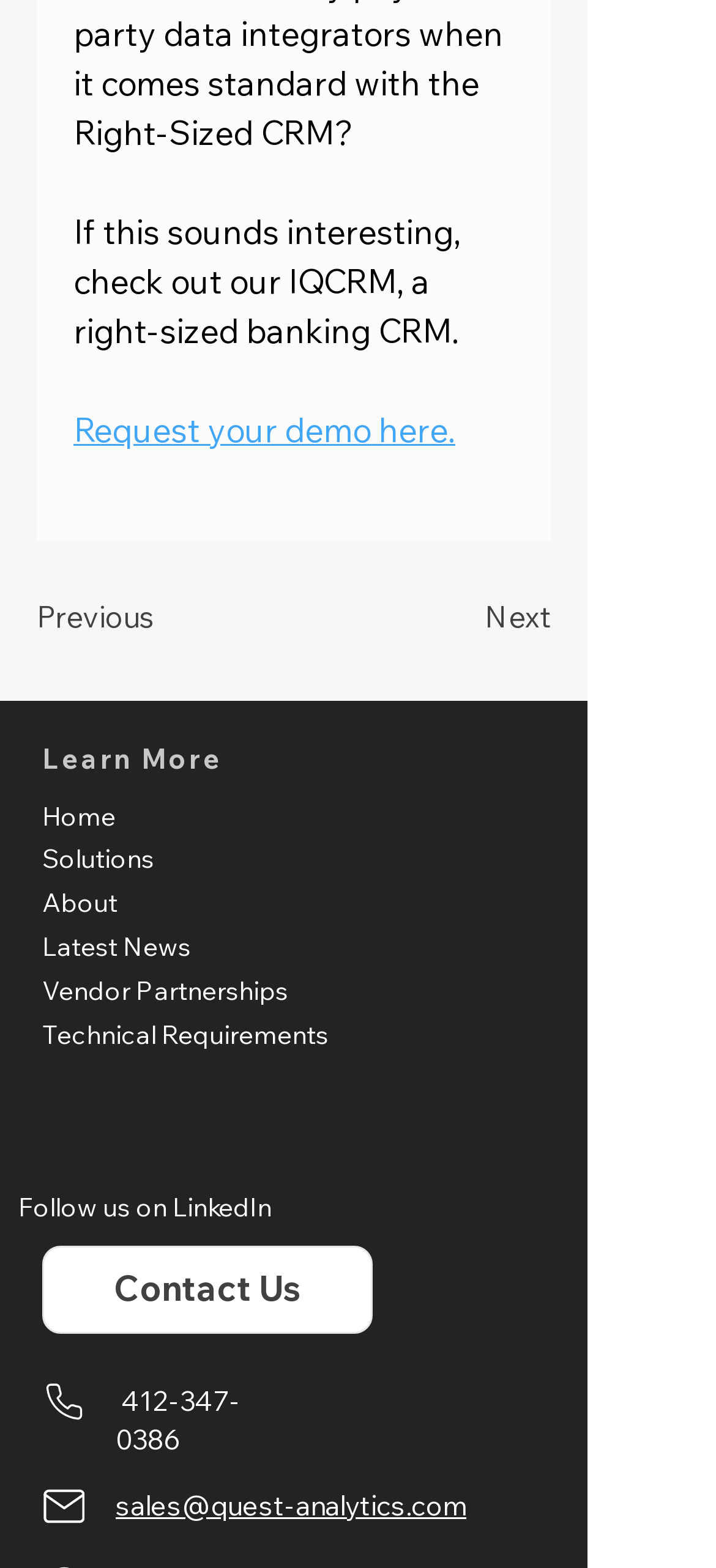Please locate the bounding box coordinates of the element that needs to be clicked to achieve the following instruction: "Go to the home page". The coordinates should be four float numbers between 0 and 1, i.e., [left, top, right, bottom].

[0.059, 0.51, 0.162, 0.531]